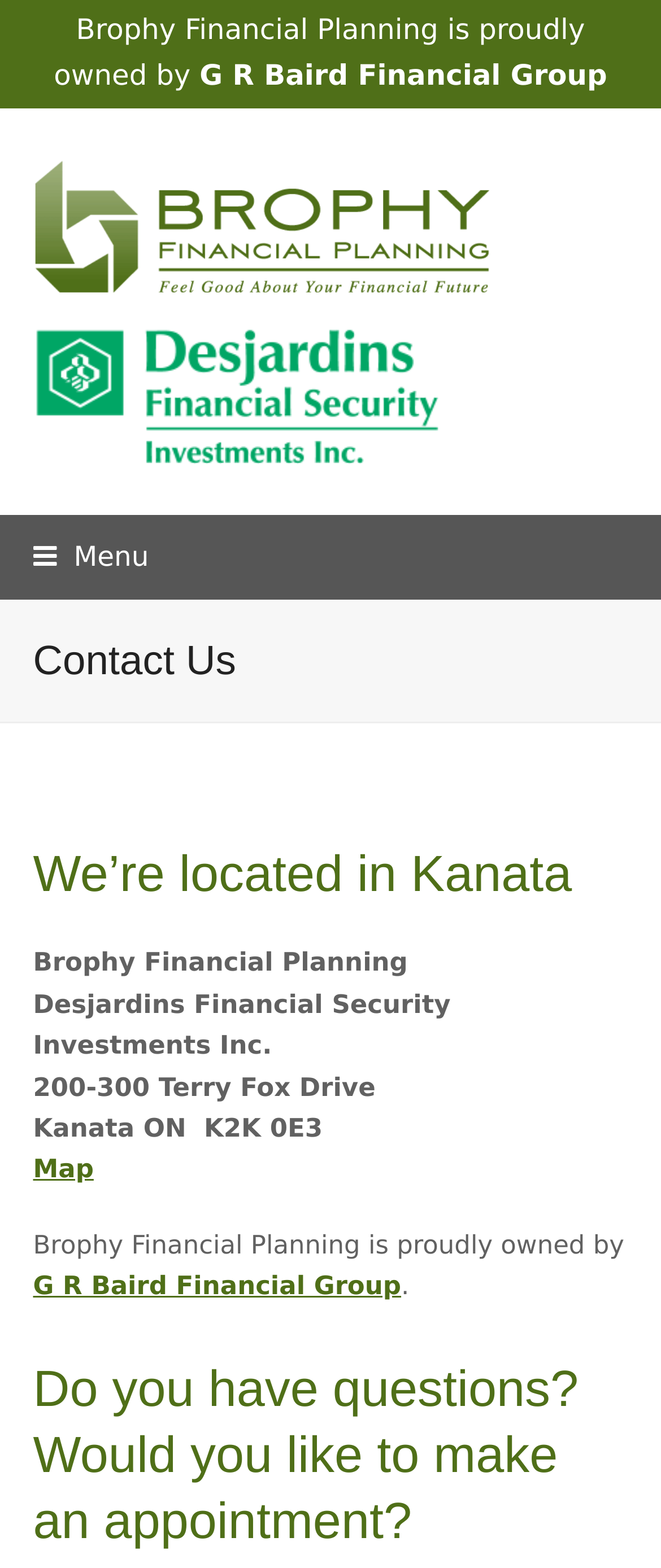Offer an extensive depiction of the webpage and its key elements.

The webpage is about Brophy Financial Planning, a financial services company located in Kanata. At the top, there is a logo of Brophy Financial Planning, which is an image, accompanied by a link to the company's website. Below the logo, there is a statement indicating that Brophy Financial Planning is proudly owned by G R Baird Financial Group, with a link to the latter's website.

On the left side, there is a menu button labeled "Menu" that can be toggled to expand or collapse the menu. Above the menu button, there is a heading that reads "Contact Us". 

The main content of the webpage is divided into two sections. The first section displays the company's address, which is 200-300 Terry Fox Drive, Kanata, ON K2K 0E3, along with a link to a map. The company's name, Brophy Financial Planning, and its affiliation with Desjardins Financial Security Investments Inc. are also mentioned in this section.

The second section appears to be a call to action, with a heading that asks if the visitor has questions or would like to make an appointment. There are no visible forms or input fields, but the tone suggests that the company is inviting visitors to reach out to them.

There are two images on the webpage: one is the logo of Brophy Financial Planning, and the other is the logo of Desjardins Financial Security Investments Inc.